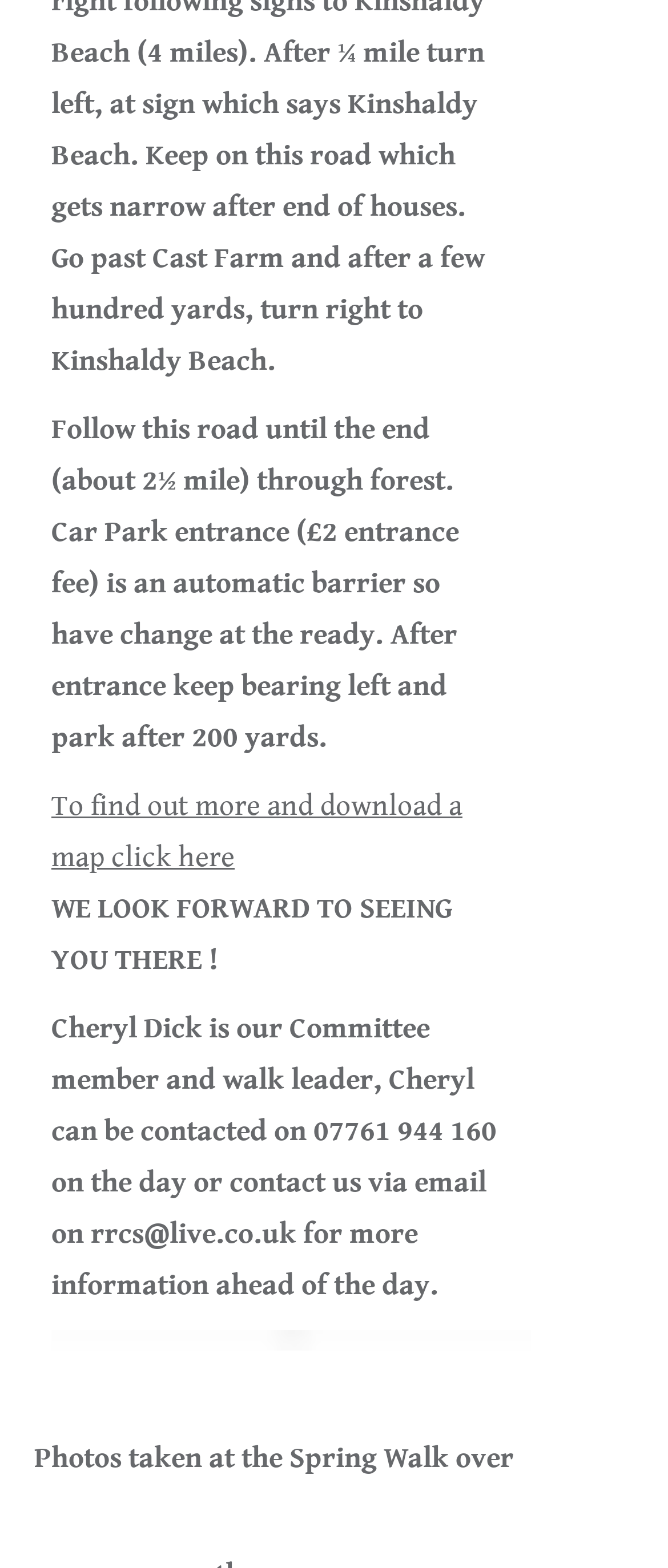Locate the UI element described as follows: "07761 944 160". Return the bounding box coordinates as four float numbers between 0 and 1 in the order [left, top, right, bottom].

[0.469, 0.711, 0.744, 0.733]